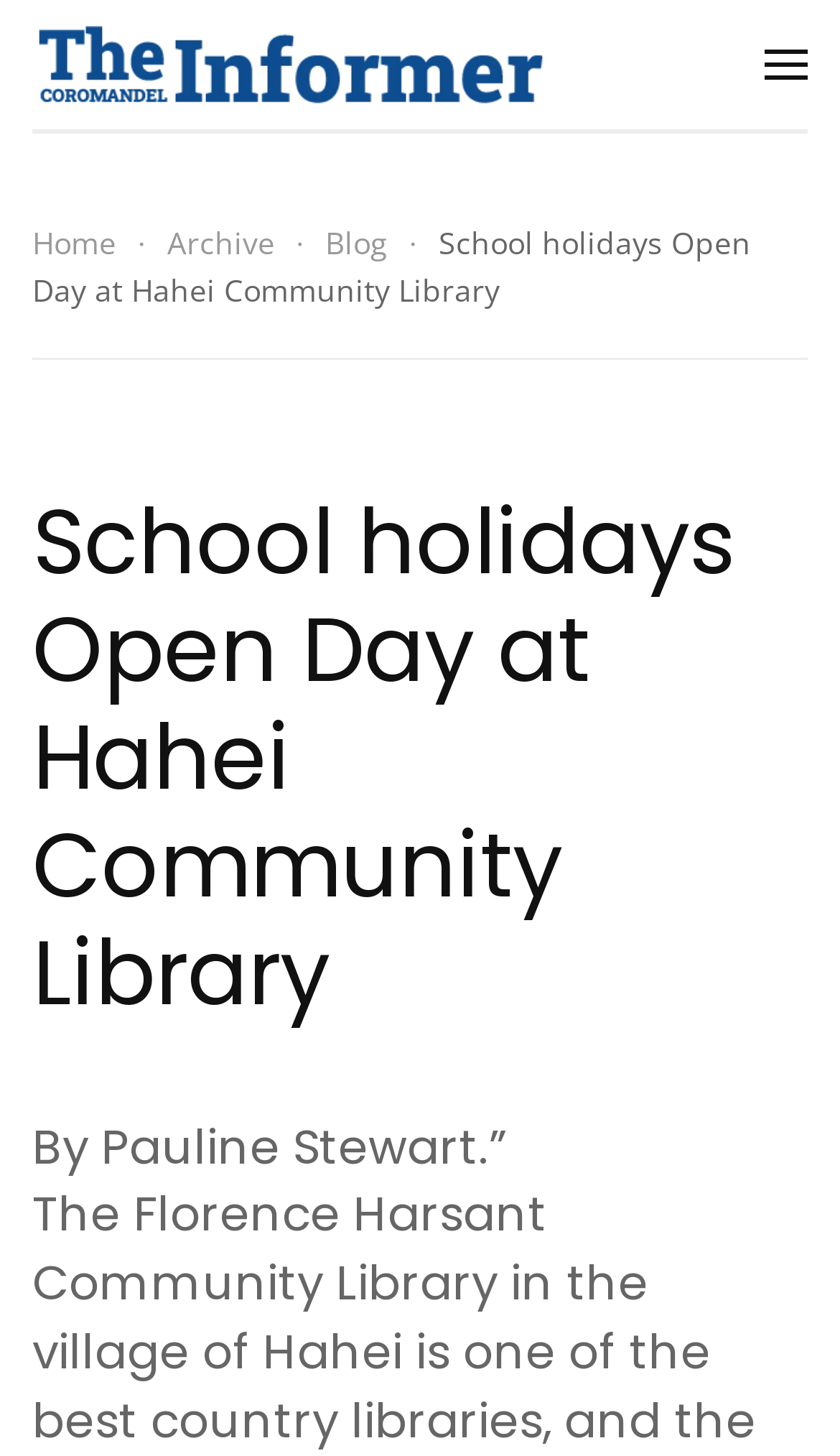Can you find and generate the webpage's heading?

School holidays Open Day at Hahei Community Library